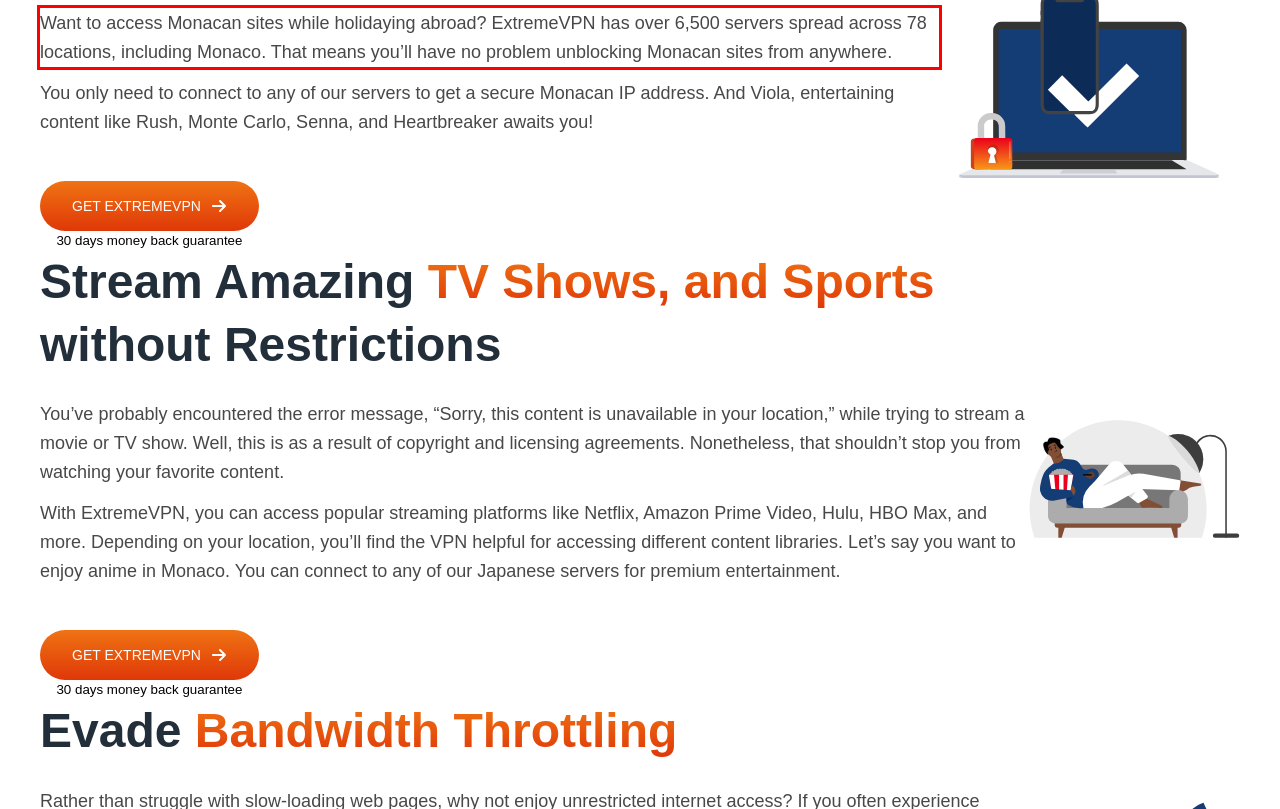Please use OCR to extract the text content from the red bounding box in the provided webpage screenshot.

Want to access Monacan sites while holidaying abroad? ExtremeVPN has over 6,500 servers spread across 78 locations, including Monaco. That means you’ll have no problem unblocking Monacan sites from anywhere.